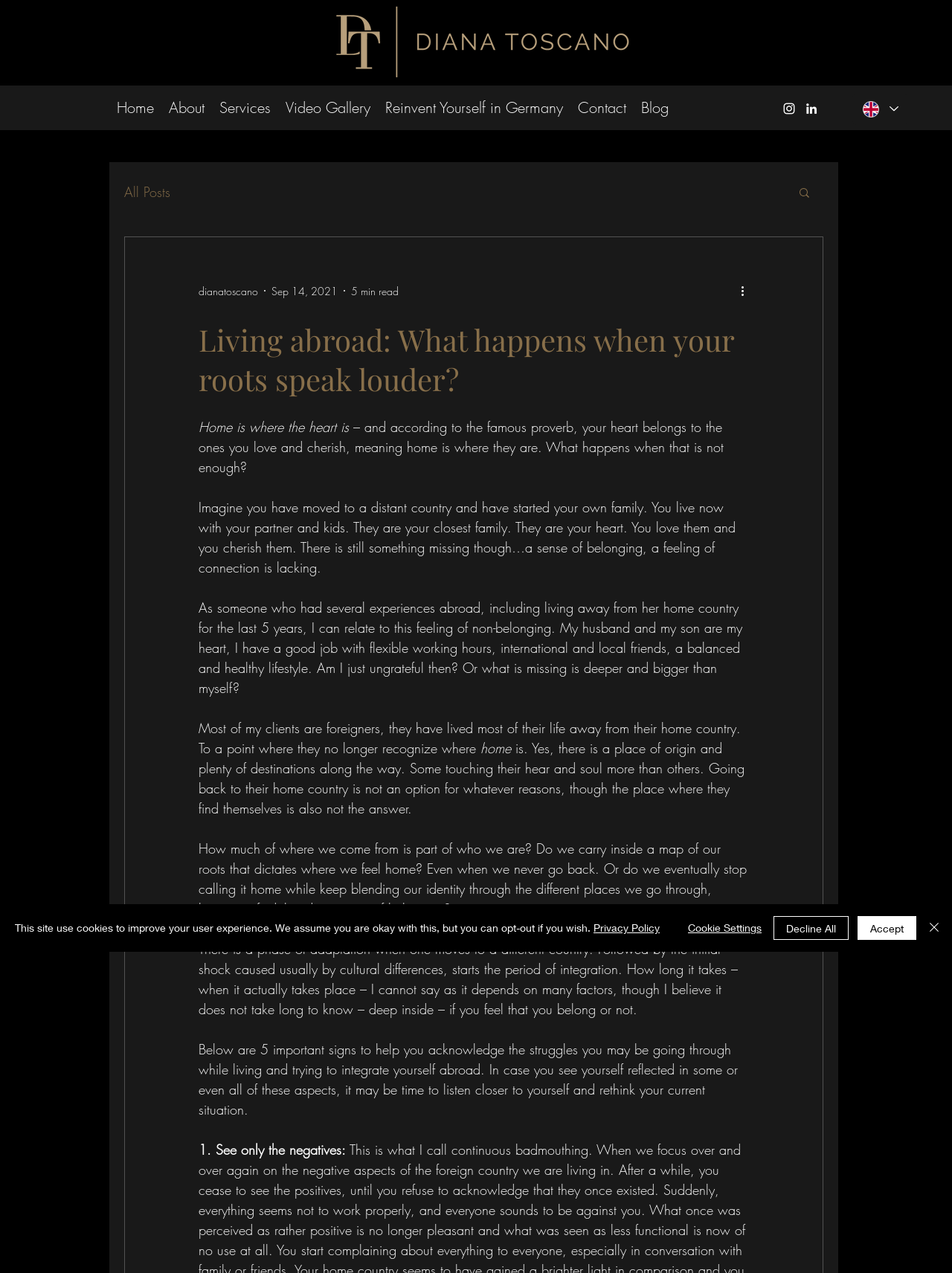Using a single word or phrase, answer the following question: 
What is the purpose of the 'Language Selector'?

To select language